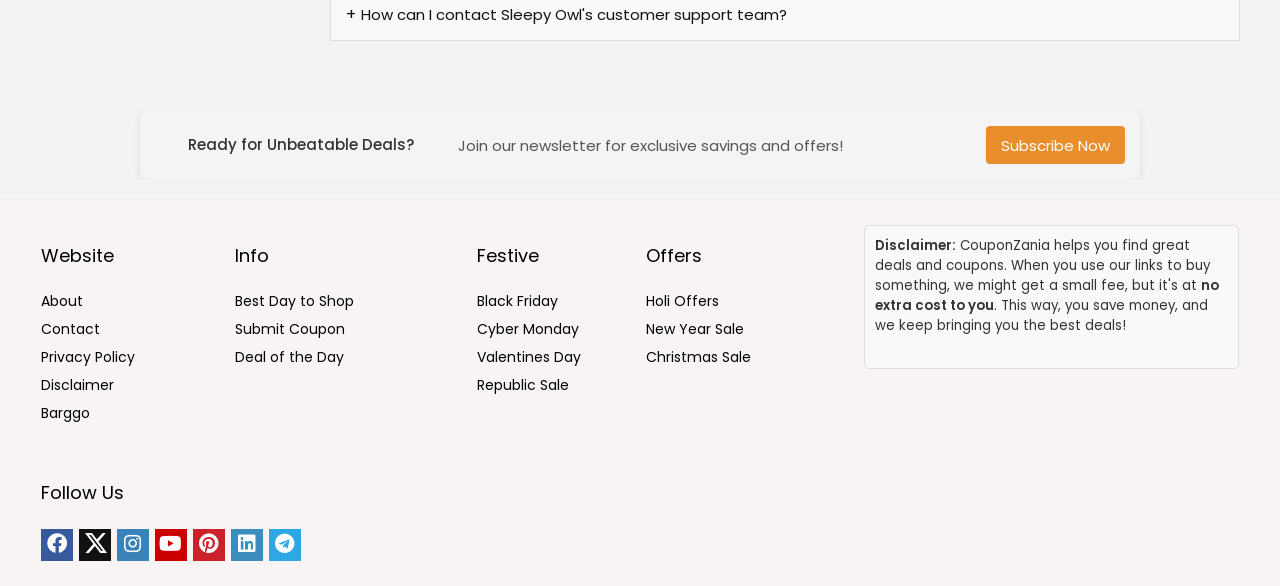Please locate the bounding box coordinates of the region I need to click to follow this instruction: "Subscribe to the newsletter".

[0.77, 0.215, 0.879, 0.28]